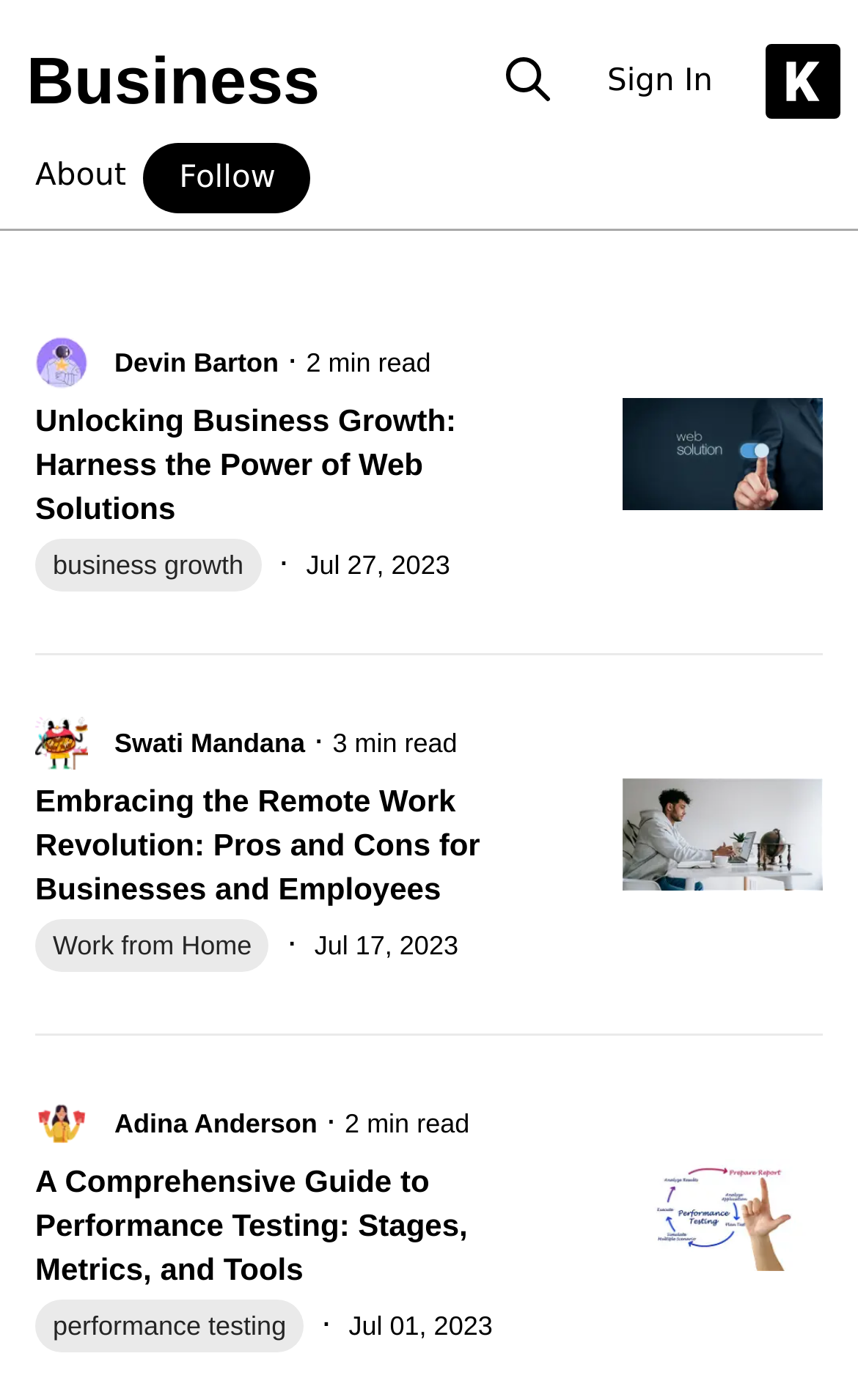Please determine the bounding box coordinates for the element that should be clicked to follow these instructions: "Explore the guide to performance testing".

[0.041, 0.828, 0.643, 0.922]